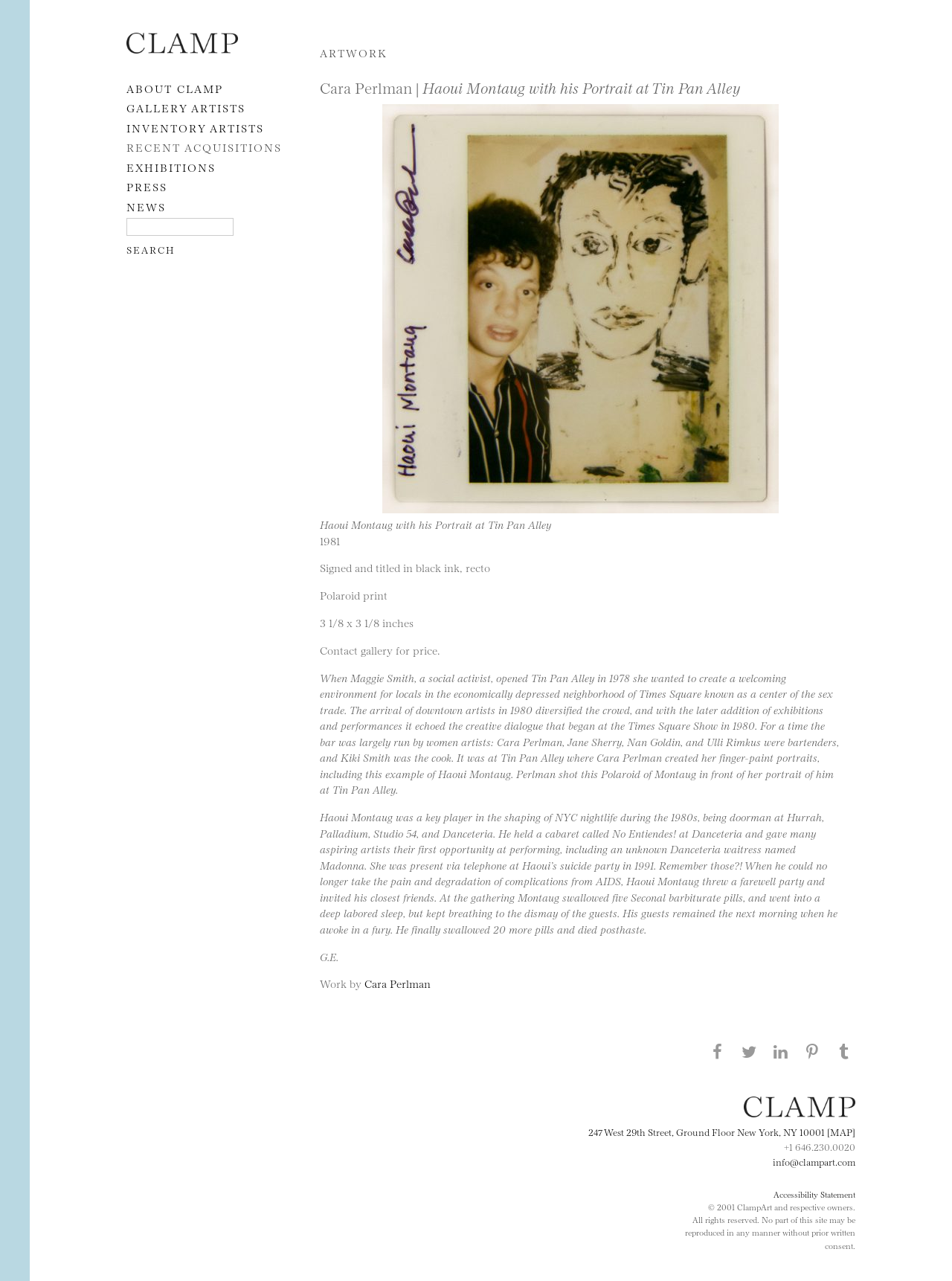Predict the bounding box coordinates of the UI element that matches this description: "Skip to content". The coordinates should be in the format [left, top, right, bottom] with each value between 0 and 1.

[0.117, 0.017, 0.195, 0.03]